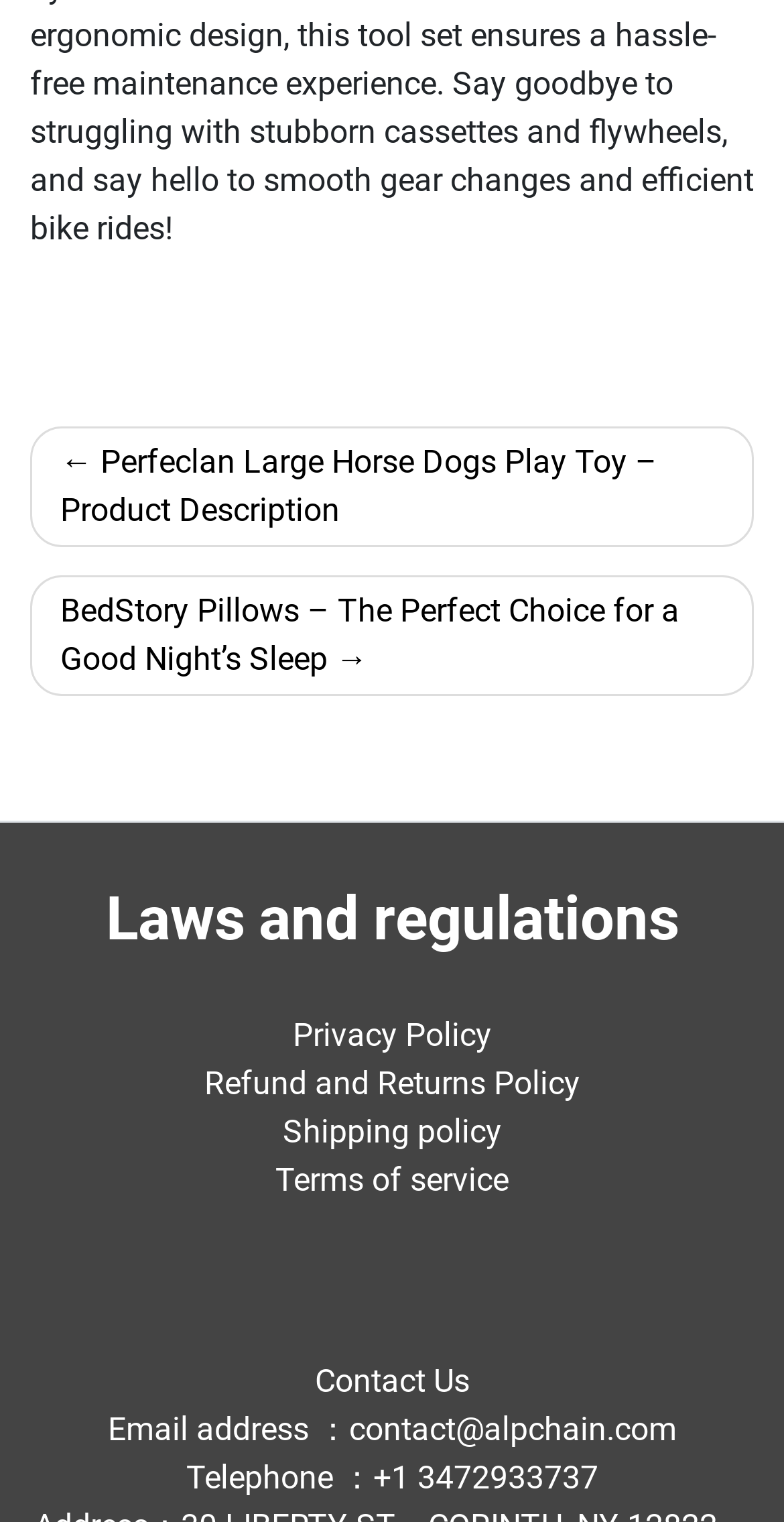Please provide a short answer using a single word or phrase for the question:
What is the next post?

BedStory Pillows